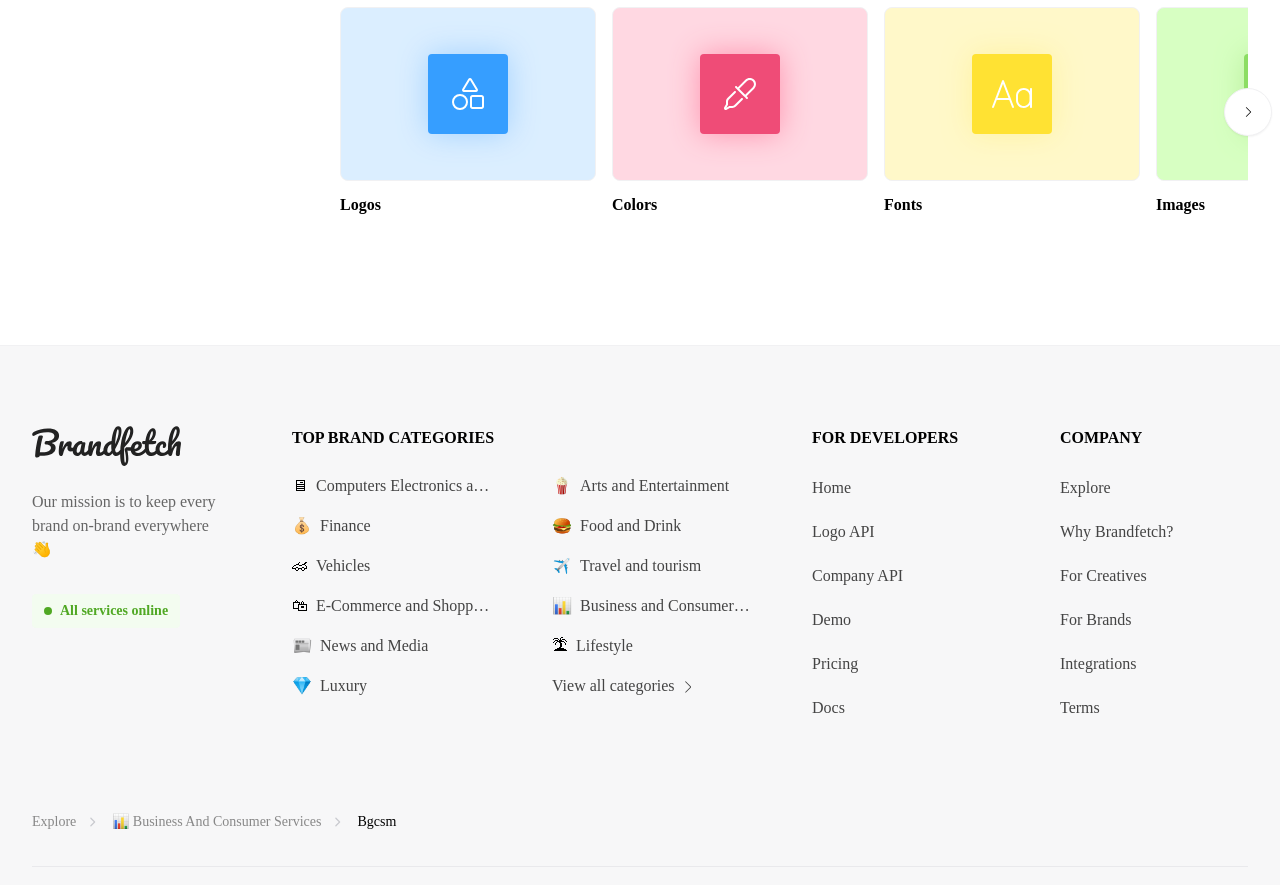Locate and provide the bounding box coordinates for the HTML element that matches this description: "🖥Computers Electronics and Technology".

[0.228, 0.536, 0.384, 0.563]